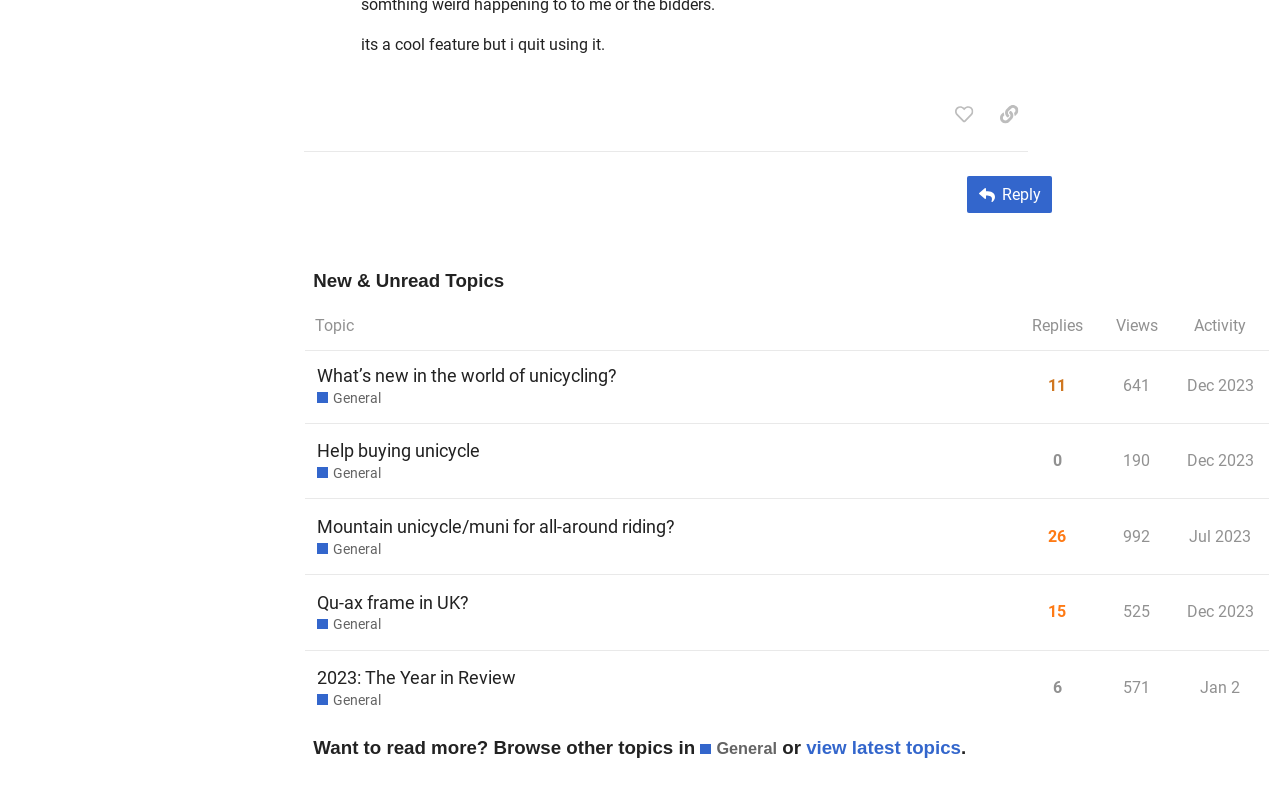Please specify the bounding box coordinates of the clickable region necessary for completing the following instruction: "Copy a link to this post to clipboard". The coordinates must consist of four float numbers between 0 and 1, i.e., [left, top, right, bottom].

[0.773, 0.123, 0.803, 0.167]